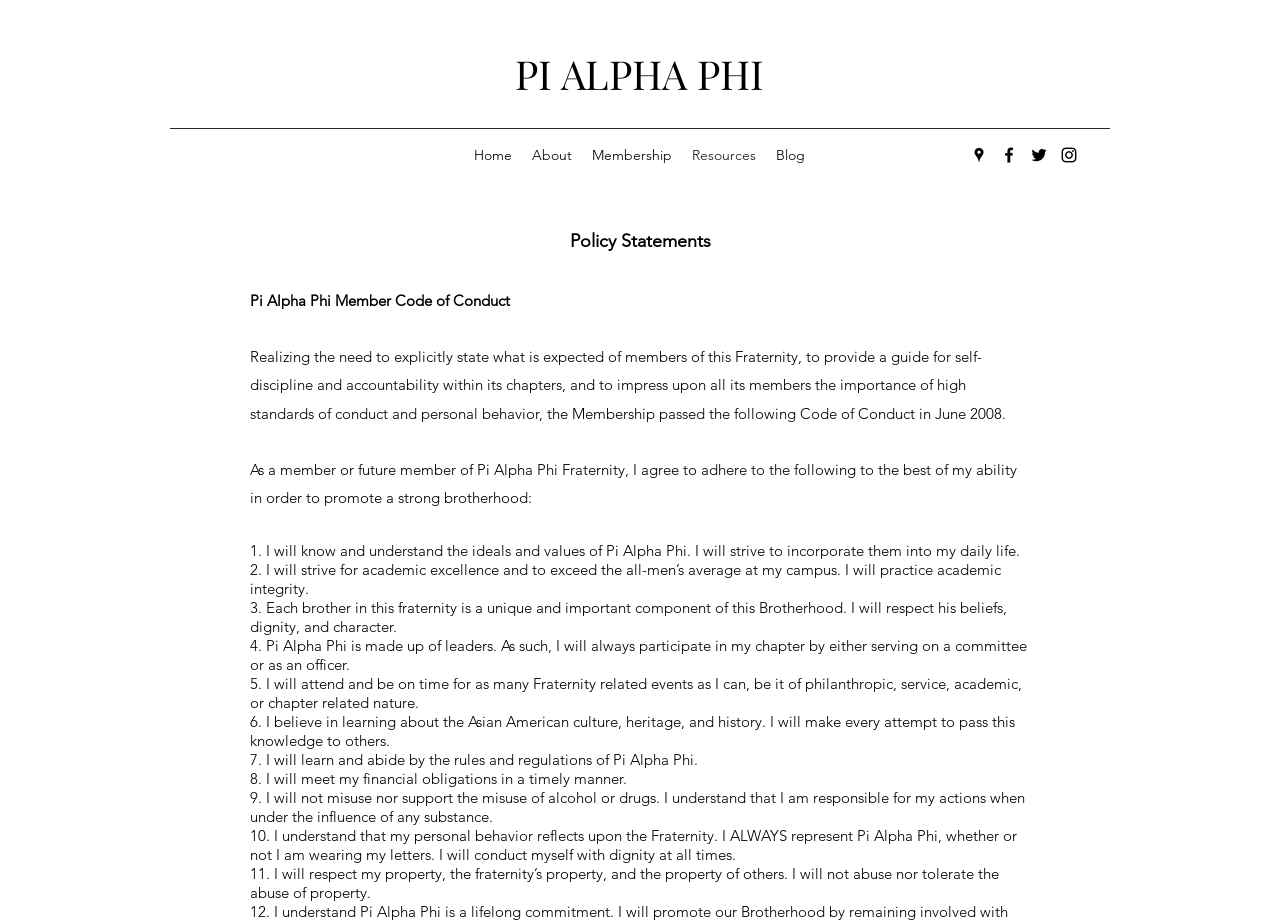What is the purpose of the Code of Conduct?
Based on the screenshot, answer the question with a single word or phrase.

To provide a guide for self-discipline and accountability